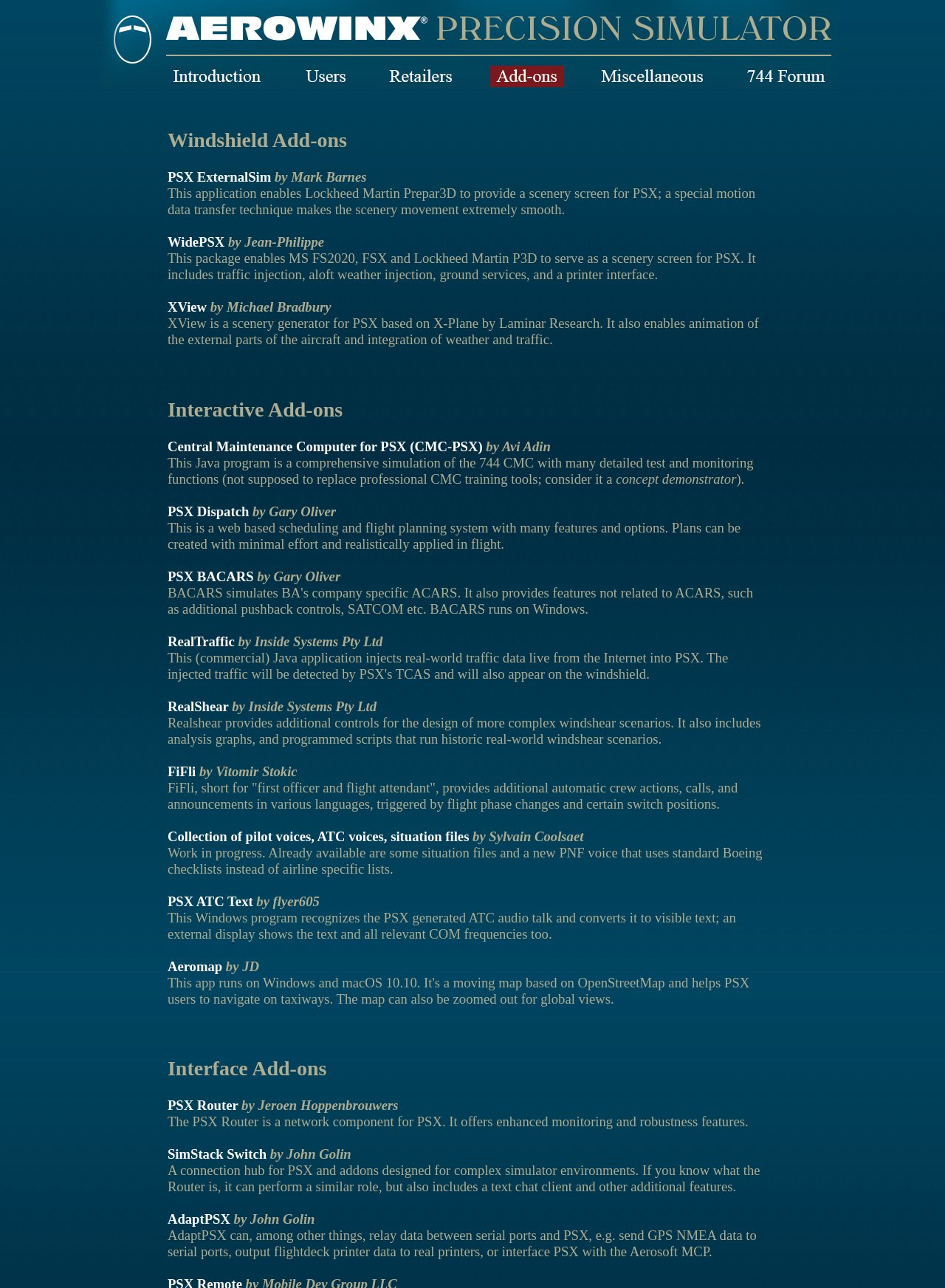Specify the bounding box coordinates of the element's region that should be clicked to achieve the following instruction: "View WidePSX description". The bounding box coordinates consist of four float numbers between 0 and 1, in the format [left, top, right, bottom].

[0.177, 0.182, 0.238, 0.194]